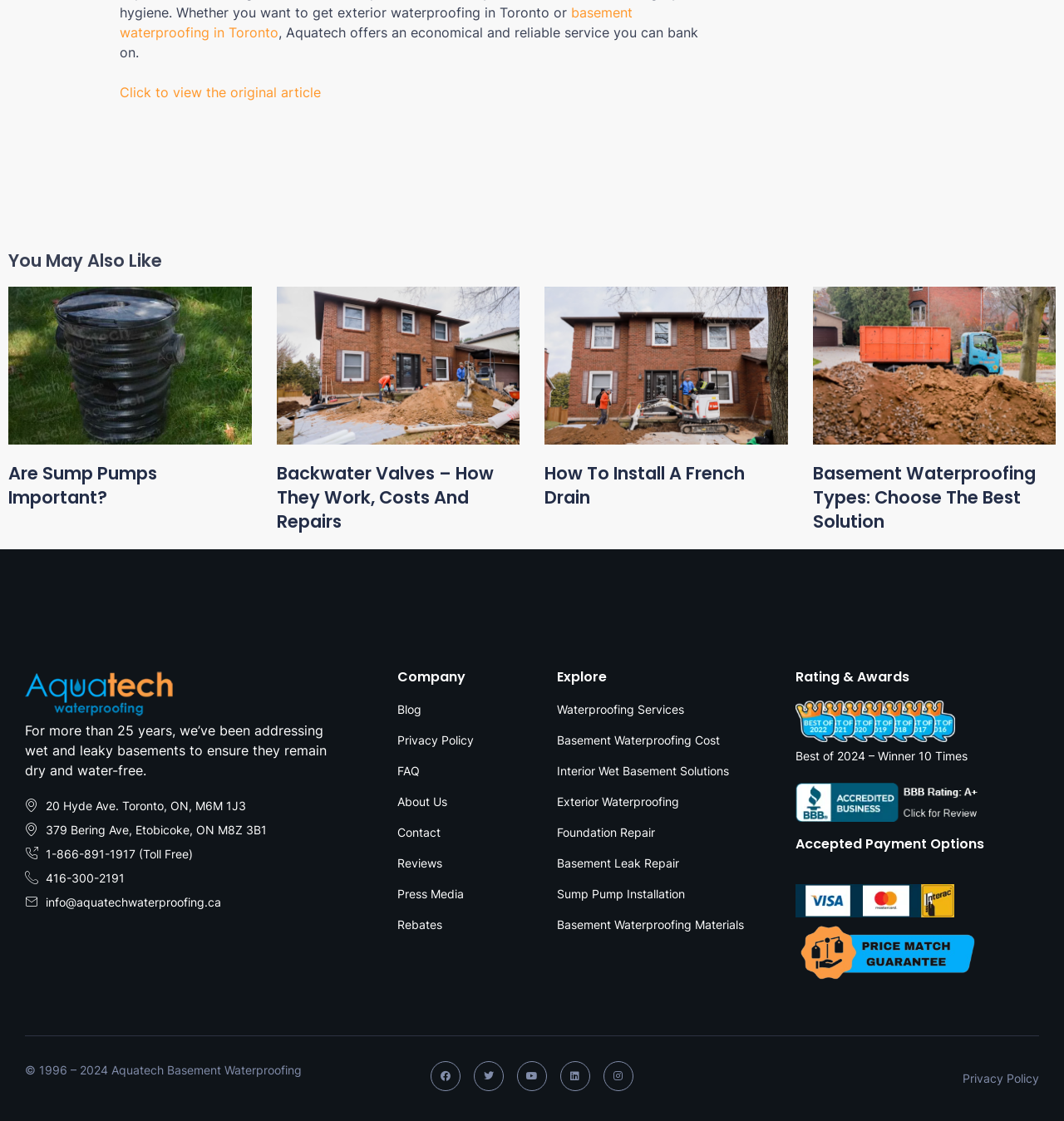Find the bounding box coordinates for the area you need to click to carry out the instruction: "Learn about basement waterproofing in Toronto". The coordinates should be four float numbers between 0 and 1, indicated as [left, top, right, bottom].

[0.112, 0.004, 0.594, 0.036]